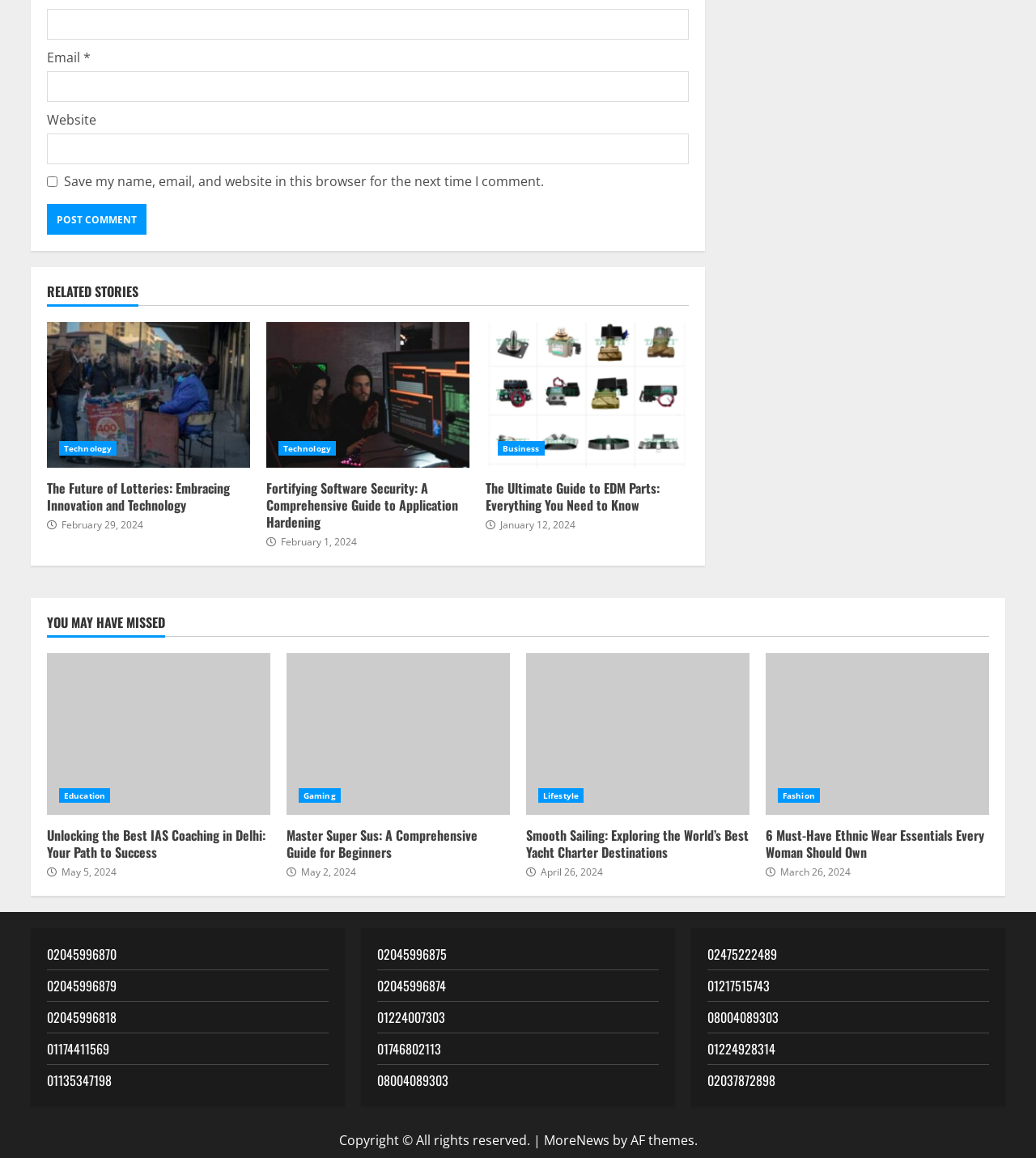Kindly determine the bounding box coordinates for the clickable area to achieve the given instruction: "Post a comment".

[0.045, 0.176, 0.141, 0.203]